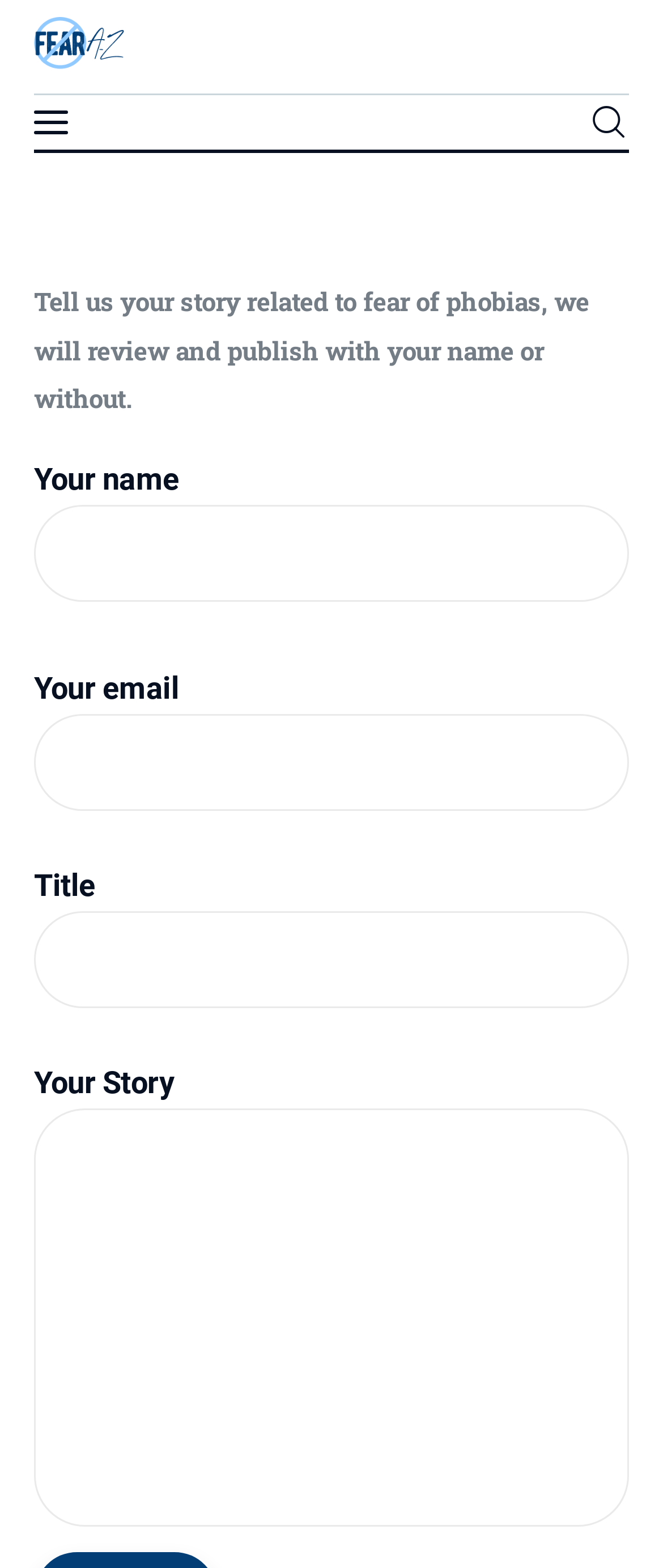Determine the bounding box coordinates of the area to click in order to meet this instruction: "search for something".

[0.885, 0.063, 0.949, 0.094]